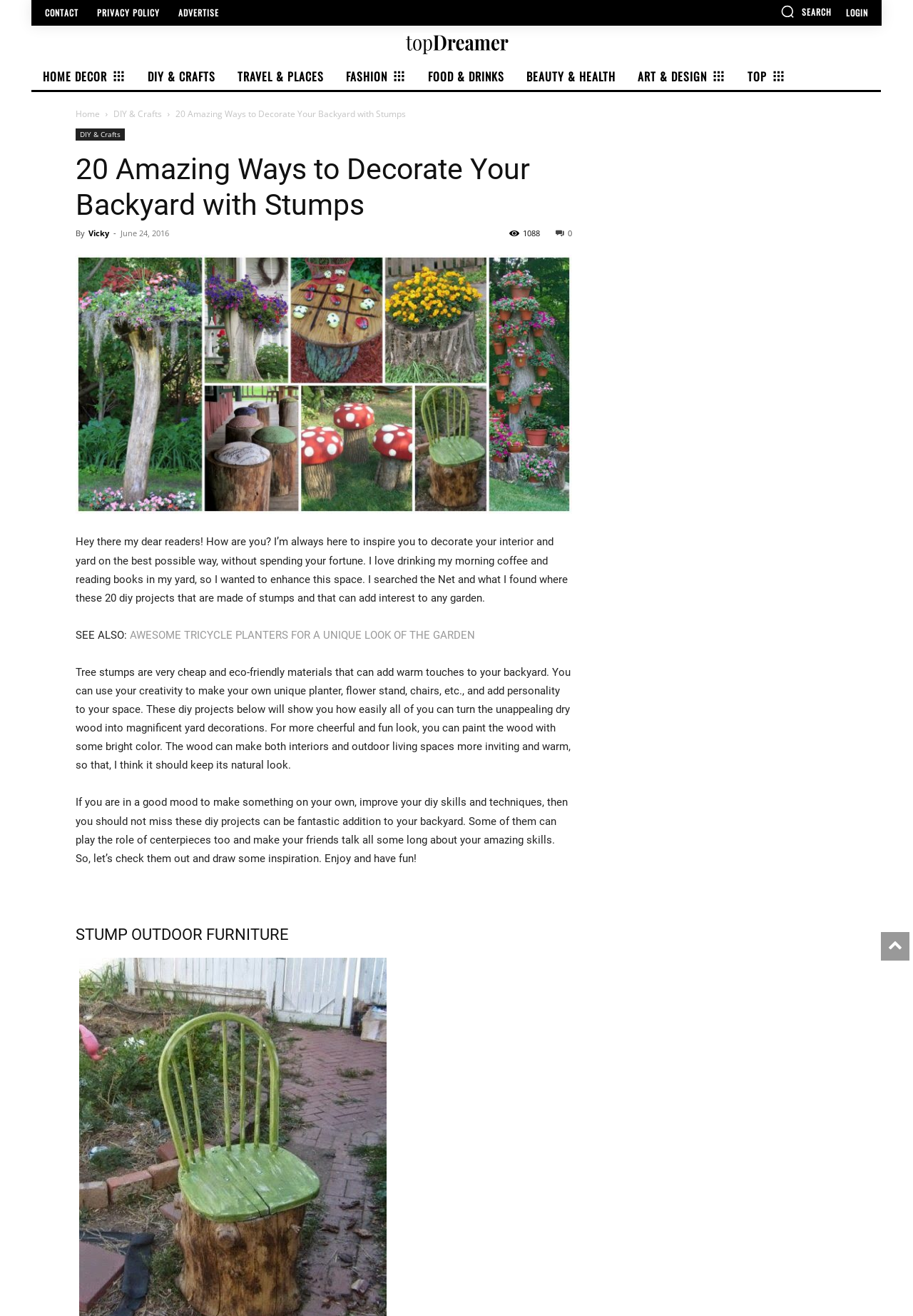Answer the question in a single word or phrase:
What is the author's name?

Vicky